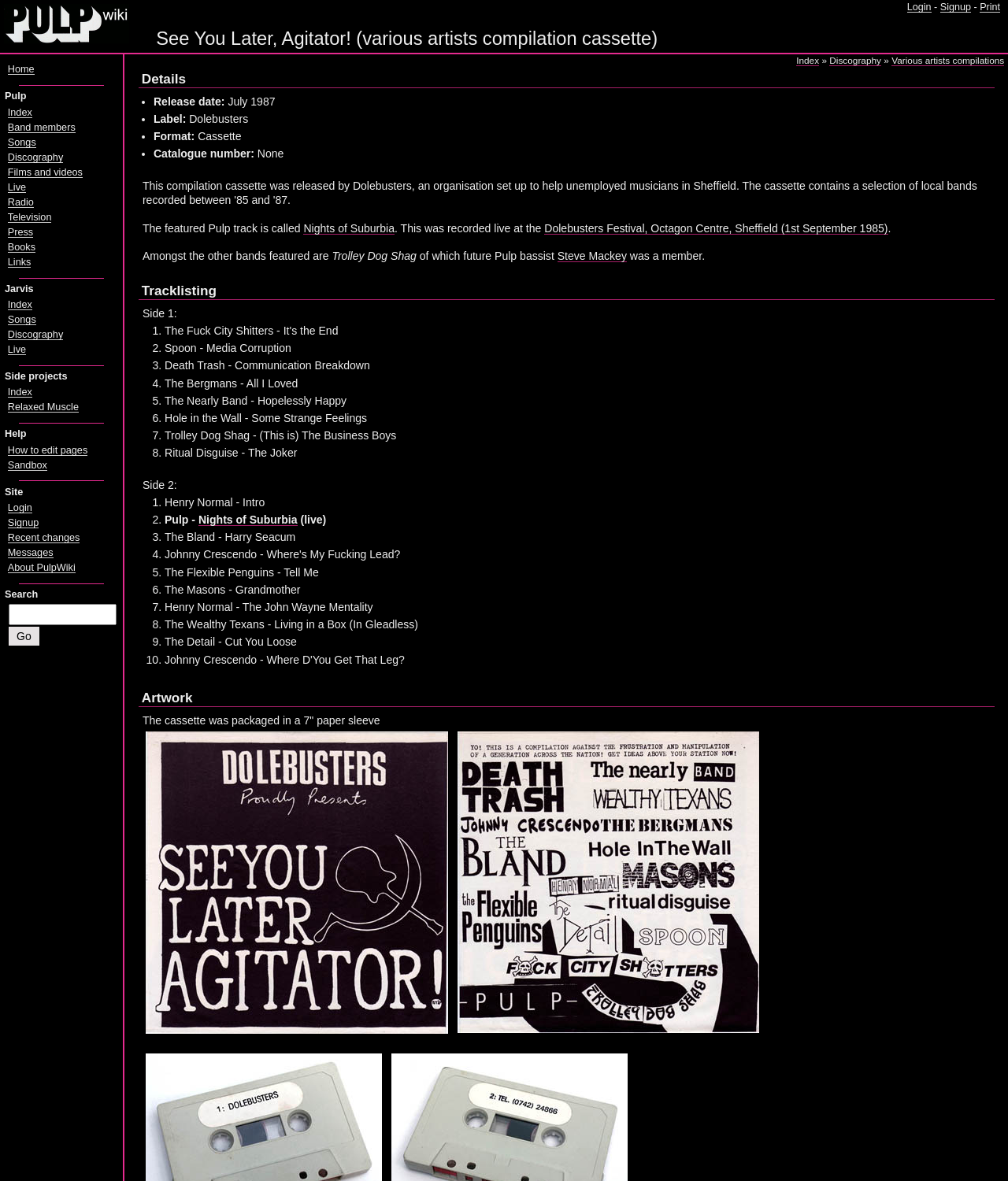Can you find the bounding box coordinates of the area I should click to execute the following instruction: "View the Index page"?

[0.79, 0.047, 0.813, 0.056]